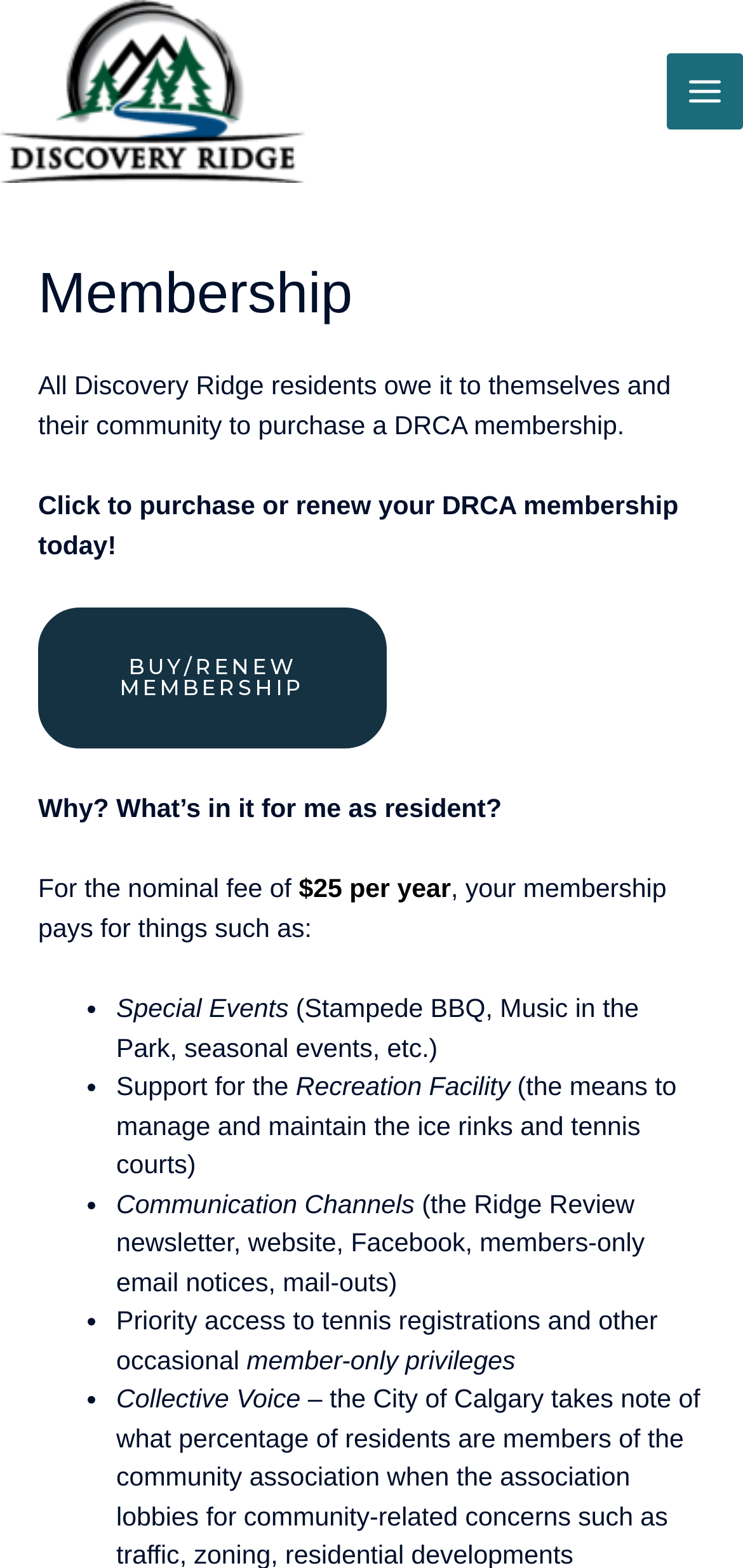What is the purpose of the Recreation Facility supported by DRCA membership?
Refer to the image and offer an in-depth and detailed answer to the question.

The page lists 'Support for the Recreation Facility' as one of the benefits of a DRCA membership, and explains that this includes 'the means to manage and maintain the ice rinks and tennis courts'. This indicates that the purpose of the Recreation Facility supported by DRCA membership is to manage and maintain these facilities.